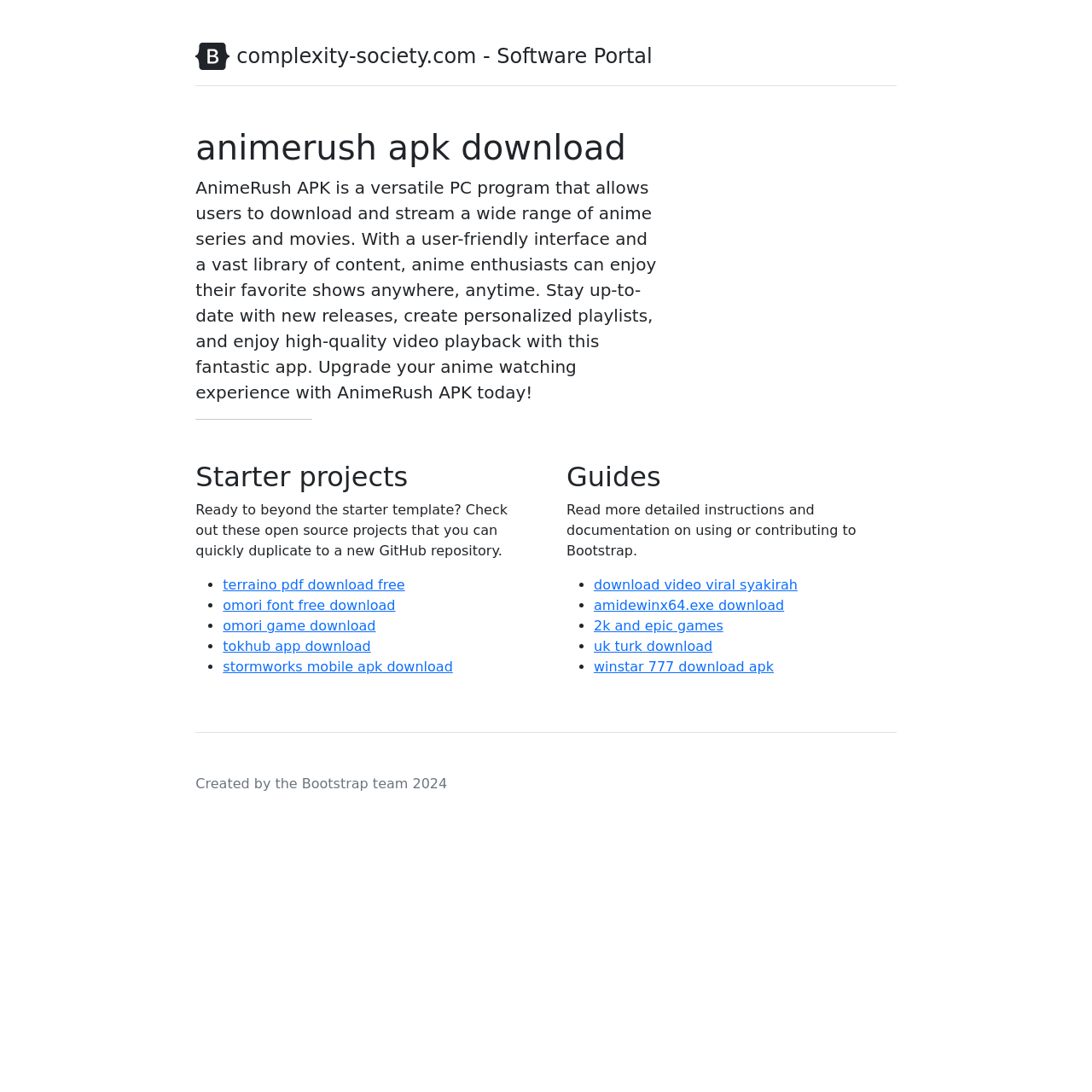Describe the webpage in detail, including text, images, and layout.

The webpage is about AnimeRush APK, a PC program for downloading and streaming anime series and movies. At the top, there is a link to "animerush apk download complexity-society.com - Software Portal" accompanied by a small image. Below this, there is a main section with a heading that reads "animerush apk download". 

Underneath the heading, there is a paragraph of text that describes AnimeRush APK as a versatile PC program that allows users to download and stream a wide range of anime series and movies. The text also highlights the program's user-friendly interface and vast library of content.

Following this, there is a horizontal separator, and then a section titled "Starter projects". This section contains a paragraph of text that invites users to explore open-source projects that can be duplicated to a new GitHub repository. Below this, there is a list of links to various projects, including "terraino pdf download free", "omori font free download", and others.

To the right of the "Starter projects" section, there is another section titled "Guides". This section contains a paragraph of text that provides instructions and documentation on using or contributing to Bootstrap. Below this, there is another list of links to various guides, including "download video viral syakirah", "amidewinx64.exe download", and others.

At the bottom of the page, there is a footer section with a line of text that reads "Created by the Bootstrap team 2024".